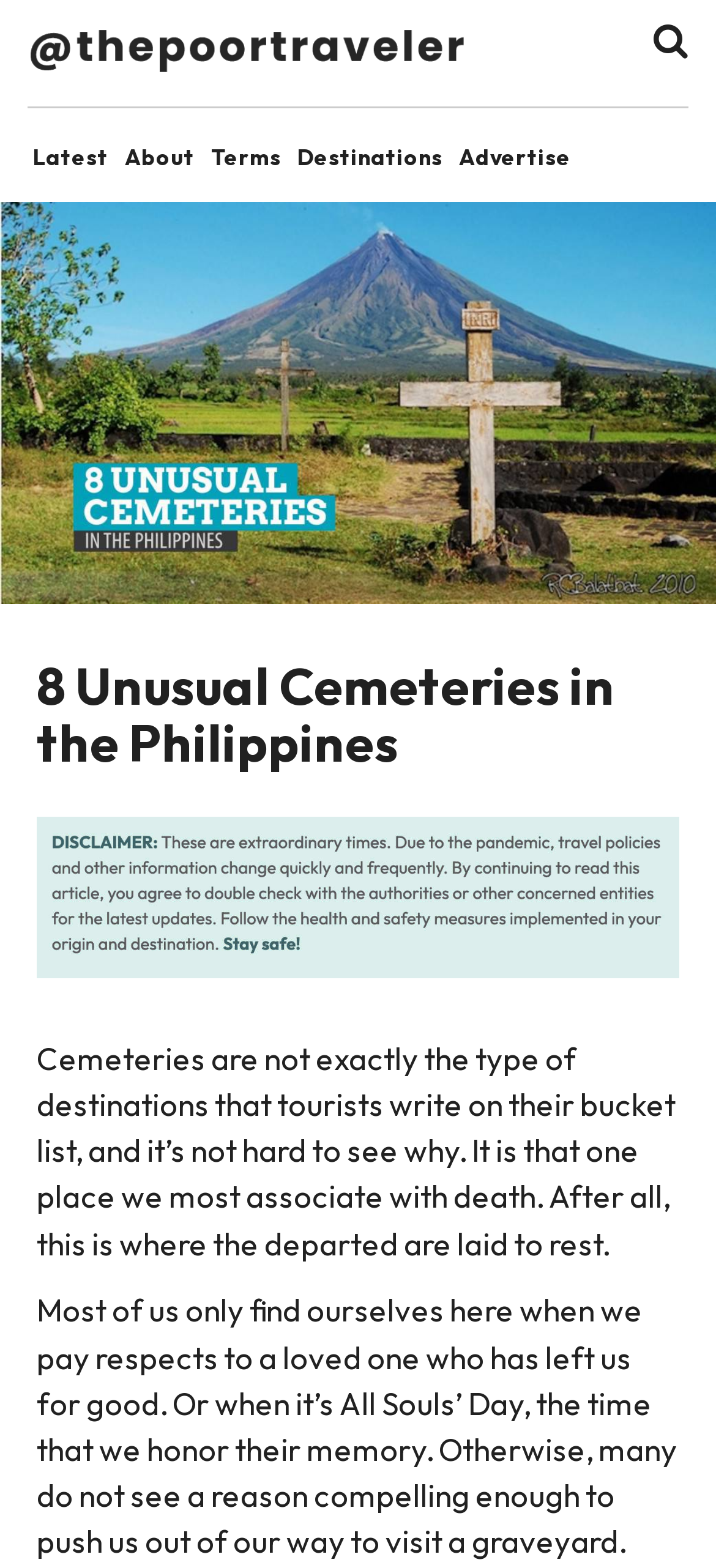What is the topic of the article?
Please provide a comprehensive answer based on the visual information in the image.

Based on the heading '8 Unusual Cemeteries in the Philippines' and the image with the same title, it can be inferred that the topic of the article is about cemeteries in the Philippines.